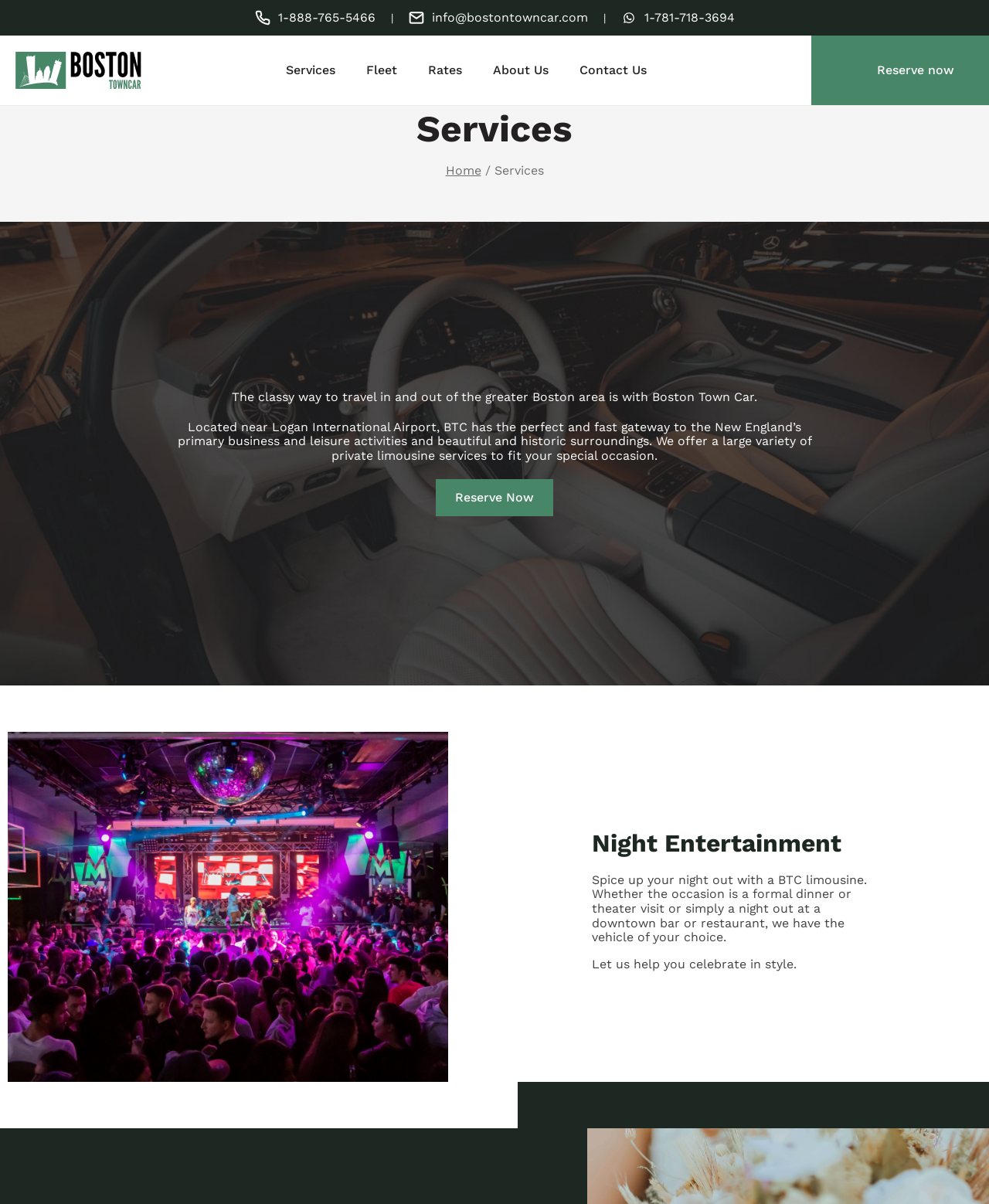Please give a concise answer to this question using a single word or phrase: 
What is one type of occasion that Boston Town Car's services can be used for?

Night Entertainment